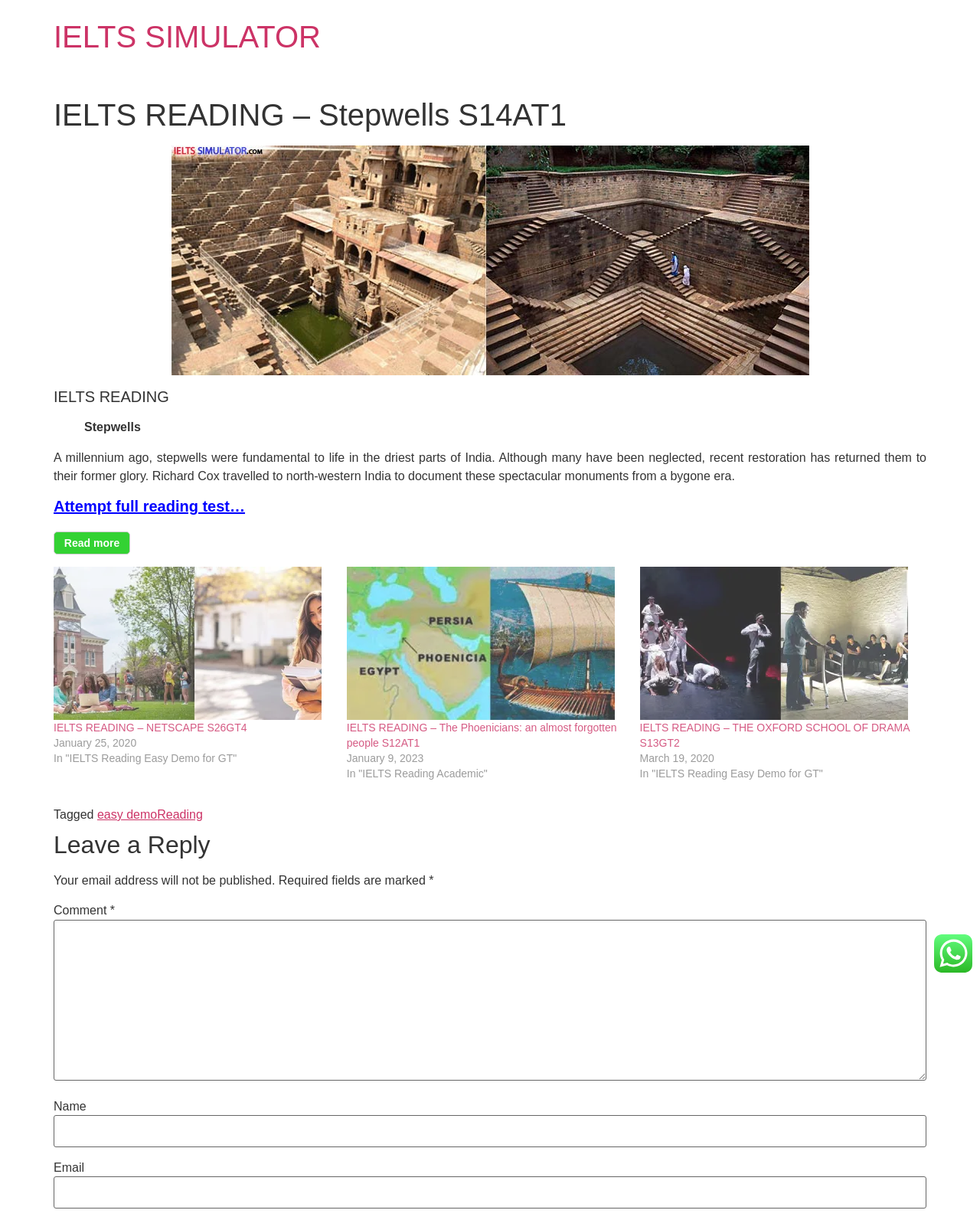What is the date of the 'IELTS READING – The Phoenicians: an almost forgotten people S12AT1' post?
We need a detailed and exhaustive answer to the question. Please elaborate.

The date of the 'IELTS READING – The Phoenicians: an almost forgotten people S12AT1' post can be found by examining the time element associated with the heading, which indicates that the post was published on January 9, 2023.